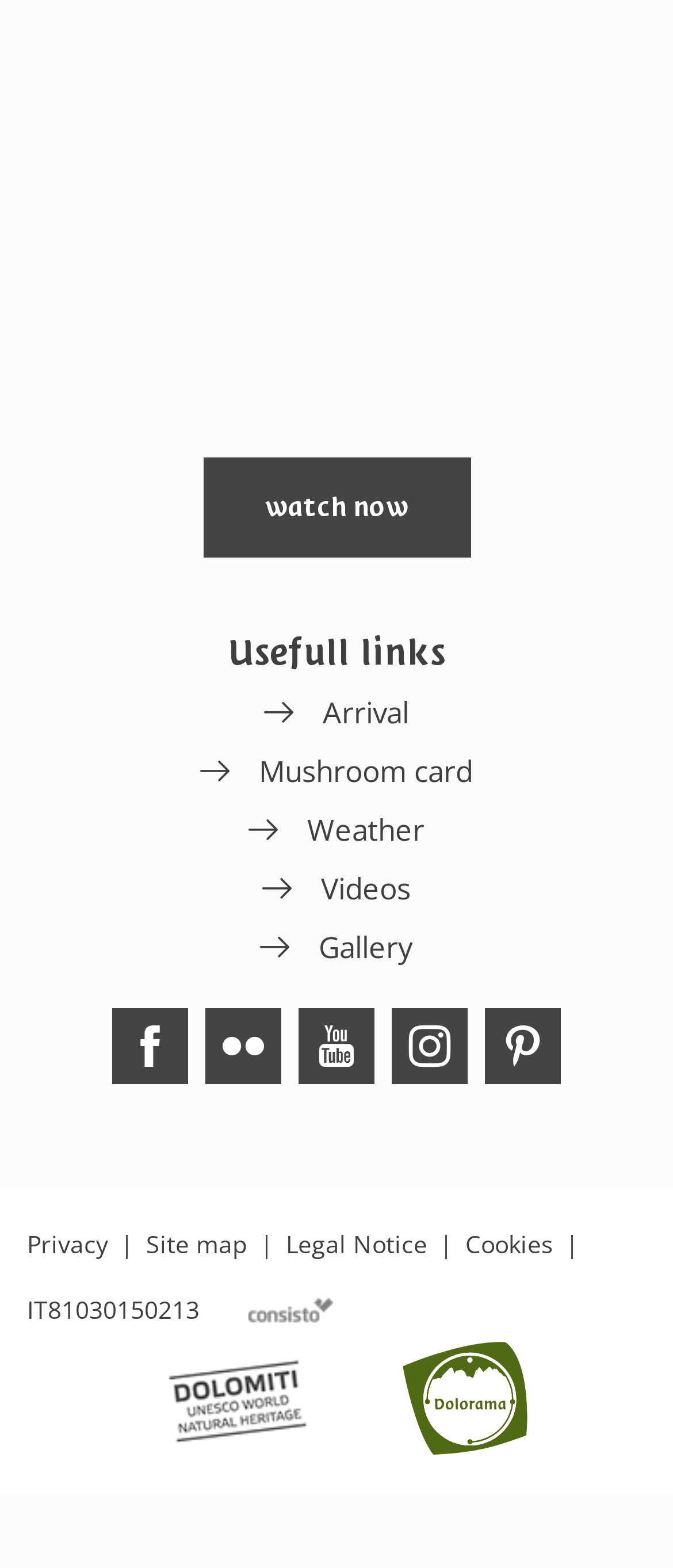What is the text below the links 'Web agency' and 'Dolomiti Unesco'?
Using the visual information, reply with a single word or short phrase.

IT81030150213